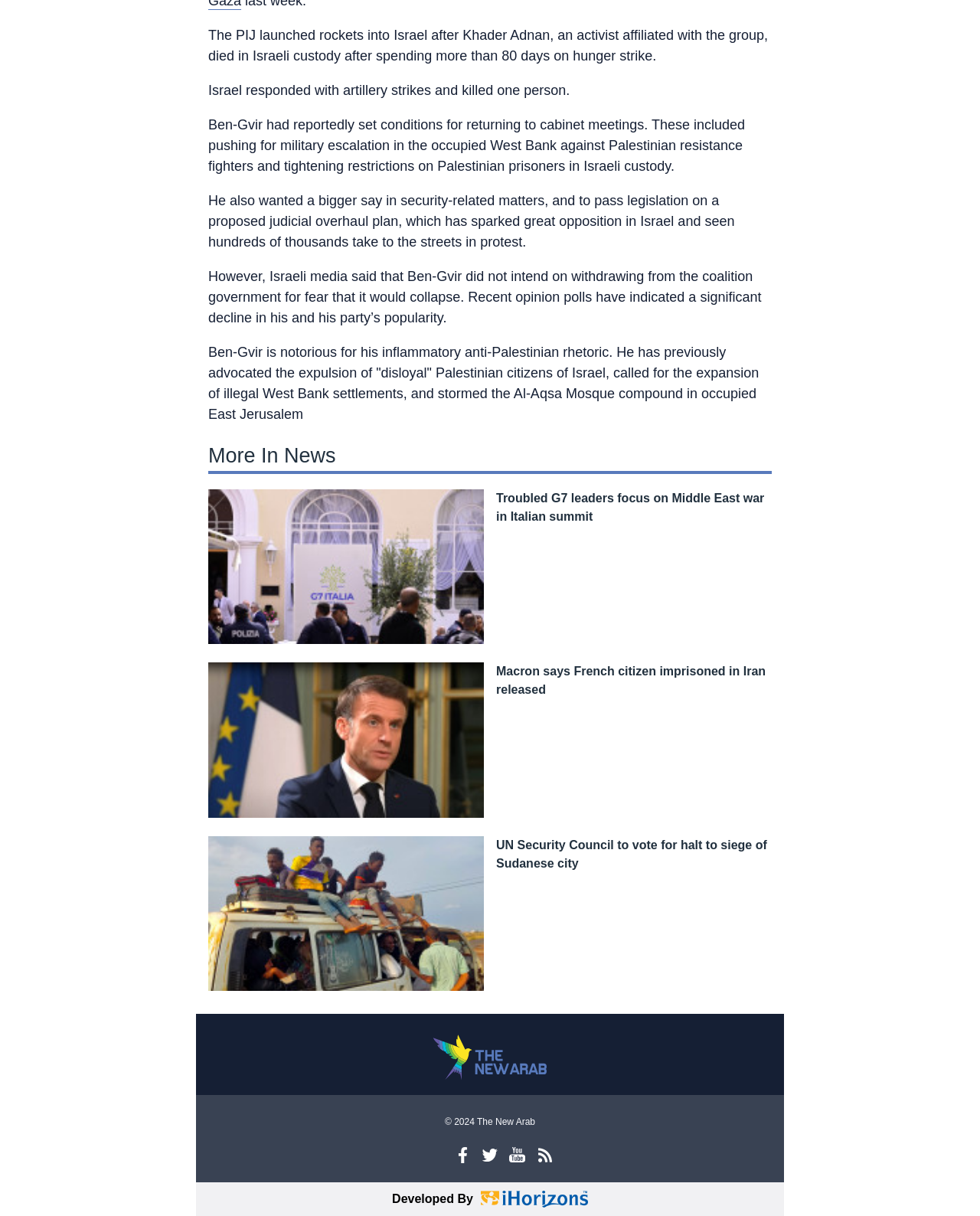What social media platforms are linked on the webpage?
From the image, provide a succinct answer in one word or a short phrase.

Instagram, Facebook, Twitter, Youtube, RSS